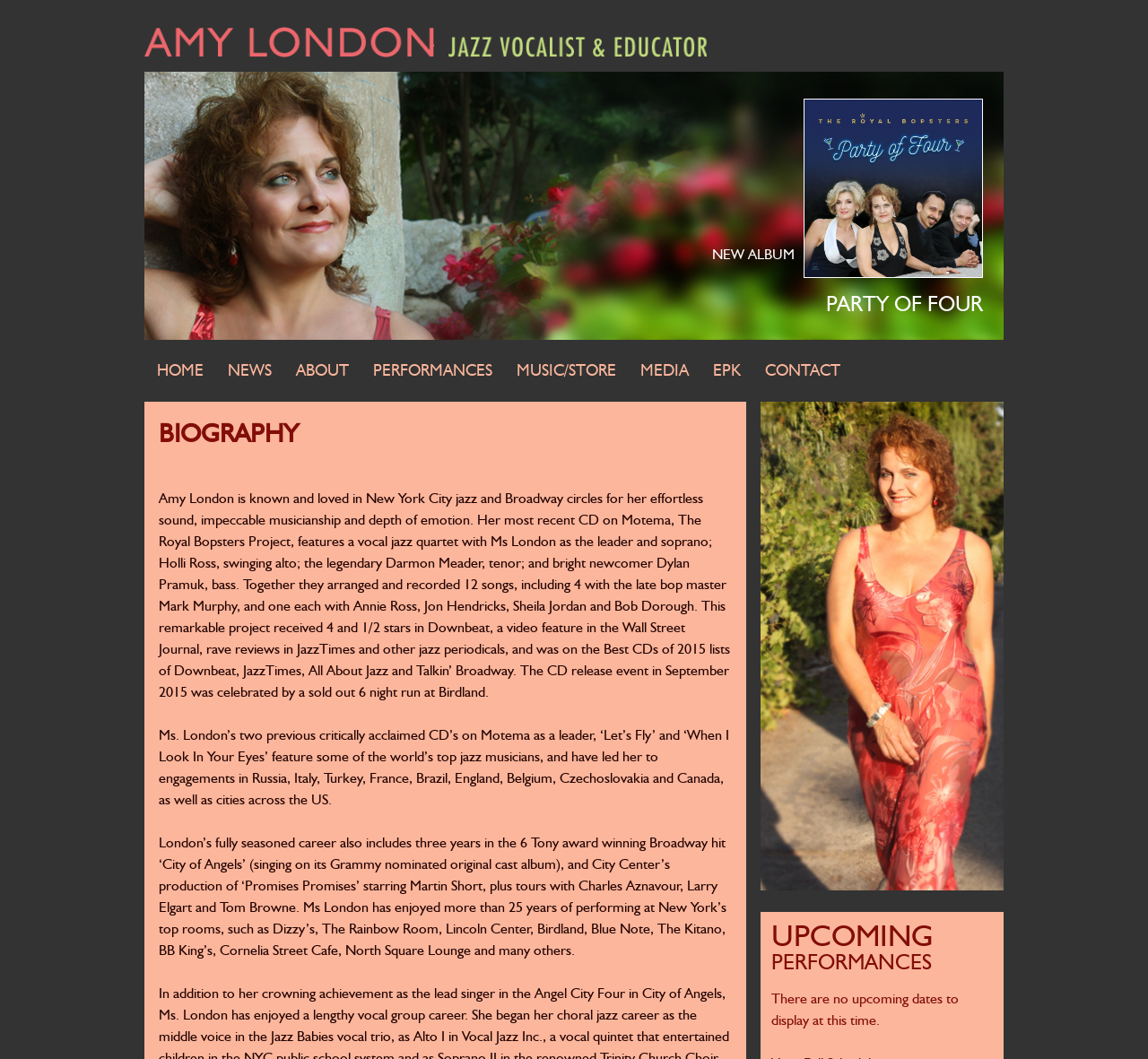Find and specify the bounding box coordinates that correspond to the clickable region for the instruction: "Click on the 'HOME' link".

[0.126, 0.335, 0.188, 0.366]